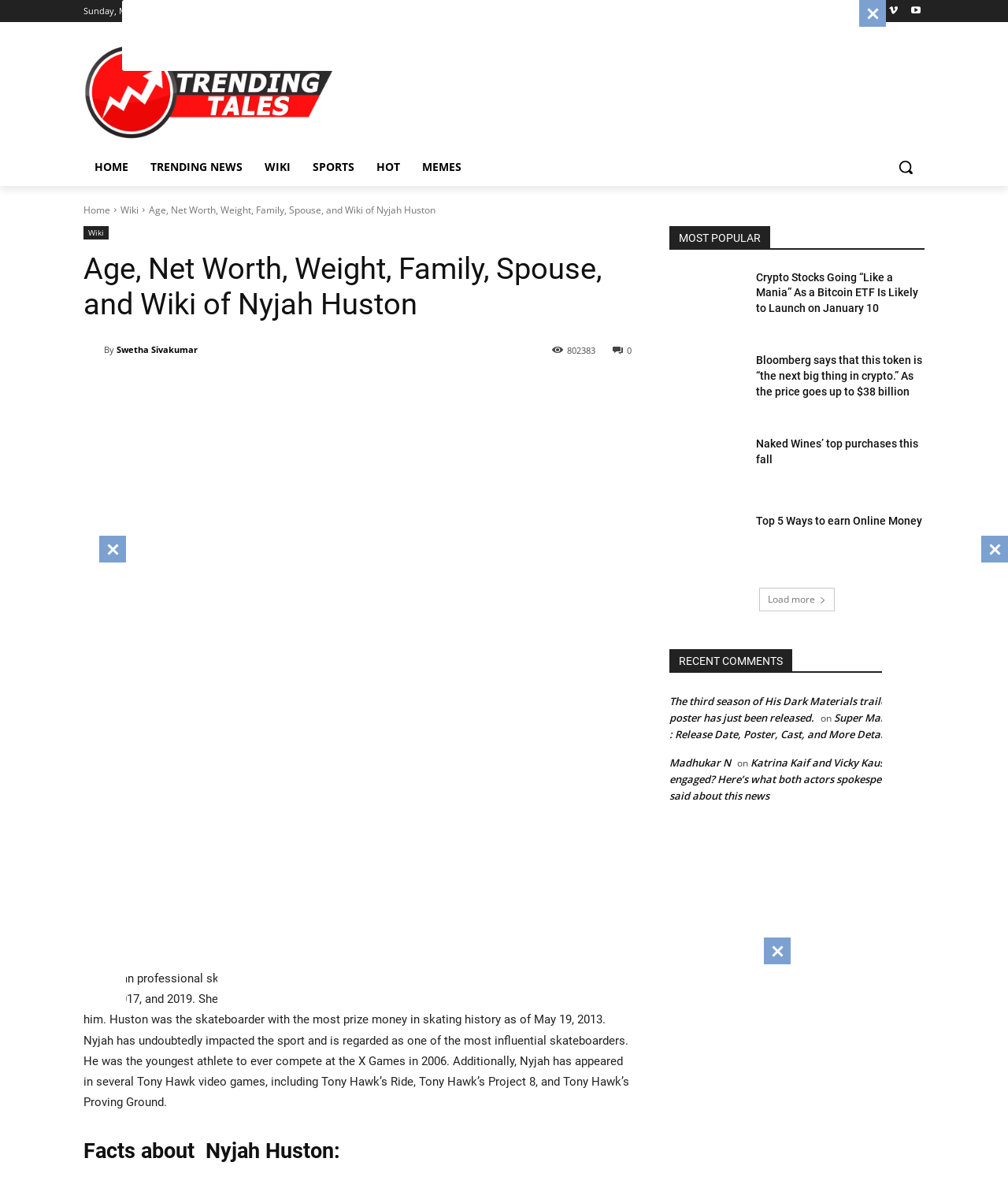Could you find the bounding box coordinates of the clickable area to complete this instruction: "Read more about Nyjah Huston"?

[0.083, 0.365, 0.627, 0.627]